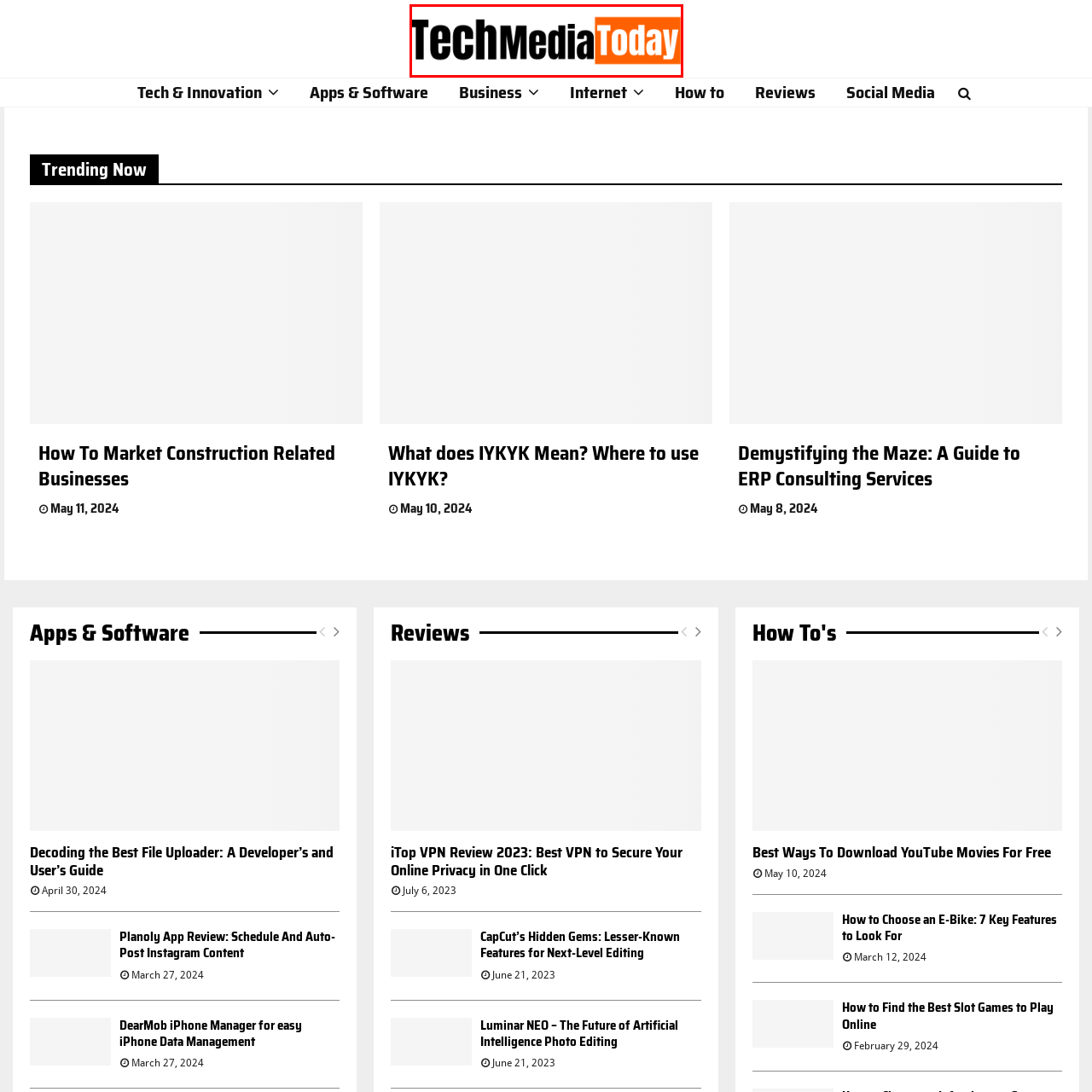Provide a thorough description of the image enclosed within the red border.

The image showcases the logo of "Tech Media Today," a digital platform dedicated to delivering the latest news and insights in technology and innovation. The prominent, bold text highlights the brand's focus on contemporary tech topics, while the vibrant orange accent reflects its dynamic approach to media. This logo serves as a visual identity for readers seeking trustworthy information and analysis about advancements in the tech world.